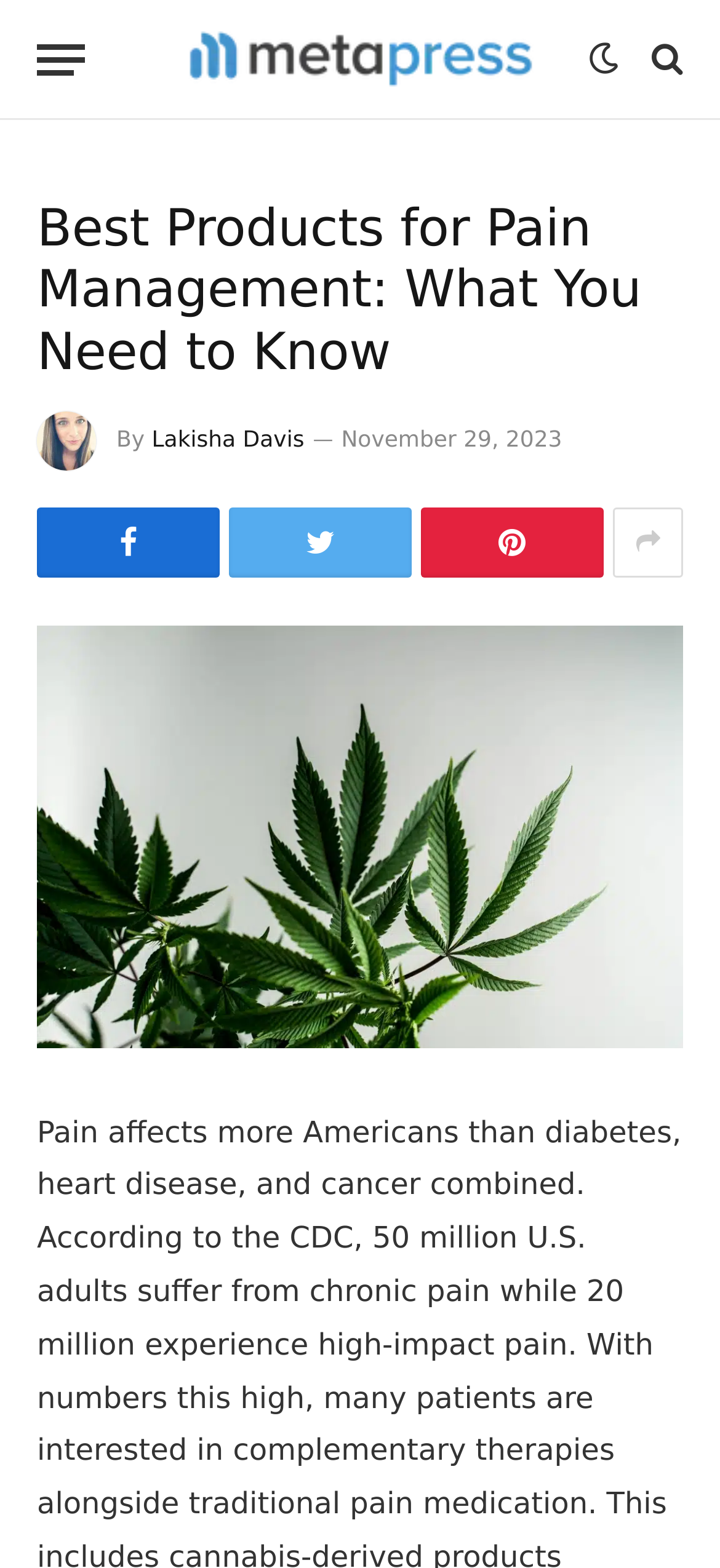Please pinpoint the bounding box coordinates for the region I should click to adhere to this instruction: "Click the menu button".

[0.051, 0.011, 0.118, 0.064]